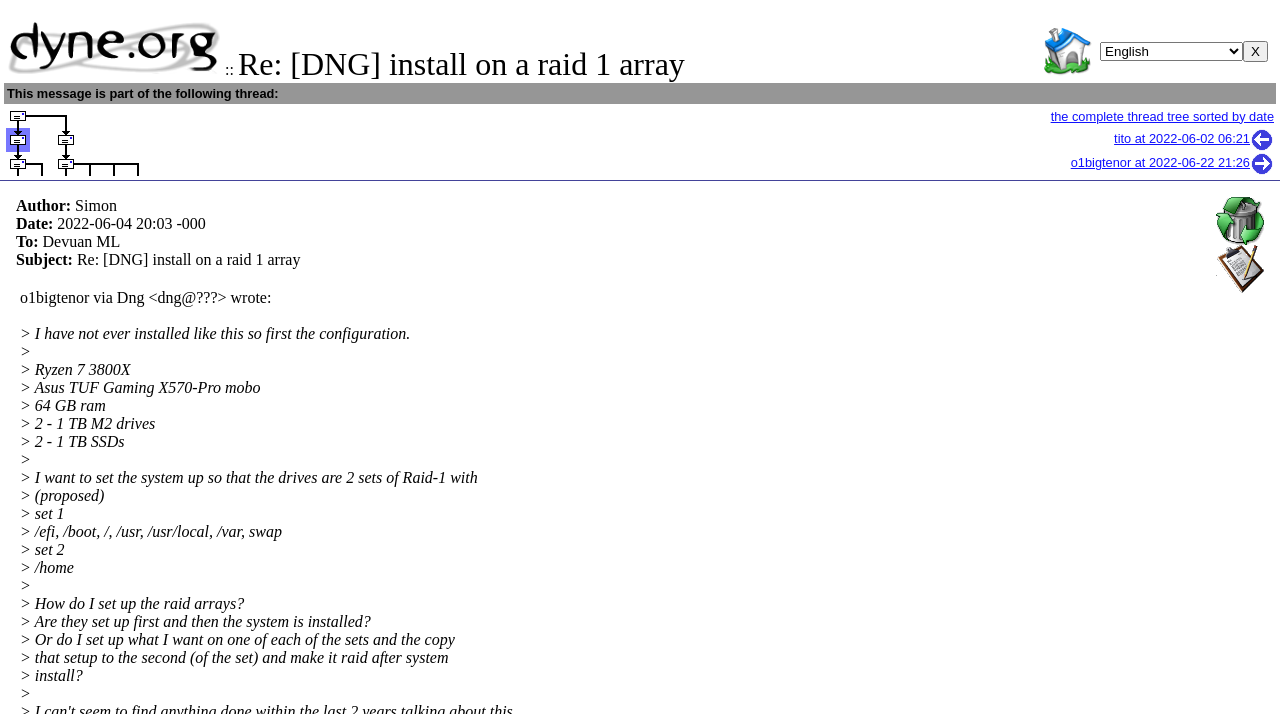Kindly respond to the following question with a single word or a brief phrase: 
What is the subject of this message?

Re: [DNG] install on a raid 1 array